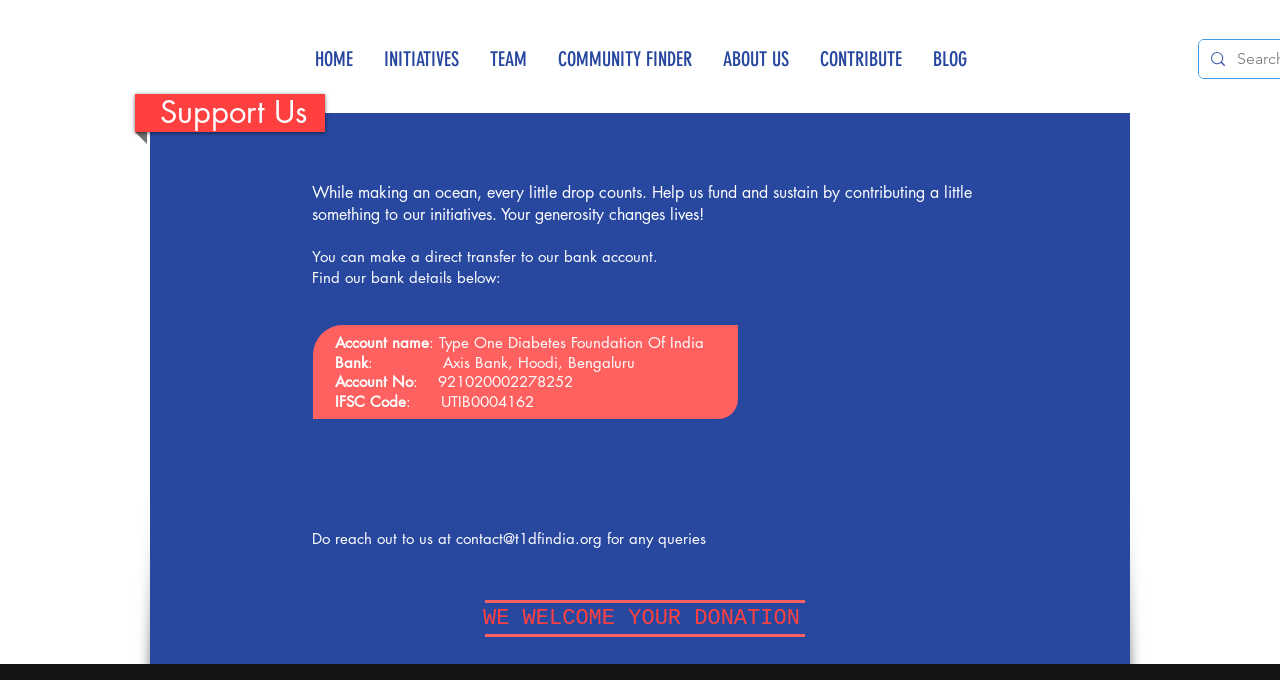What is the tone of the webpage?
Refer to the image and give a detailed answer to the question.

The webpage has a heading 'Support Us' and a sentence 'Help us fund and sustain by contributing a little something to our initiatives. Your generosity changes lives!' which suggests that the tone of the webpage is appealing for help and donations.